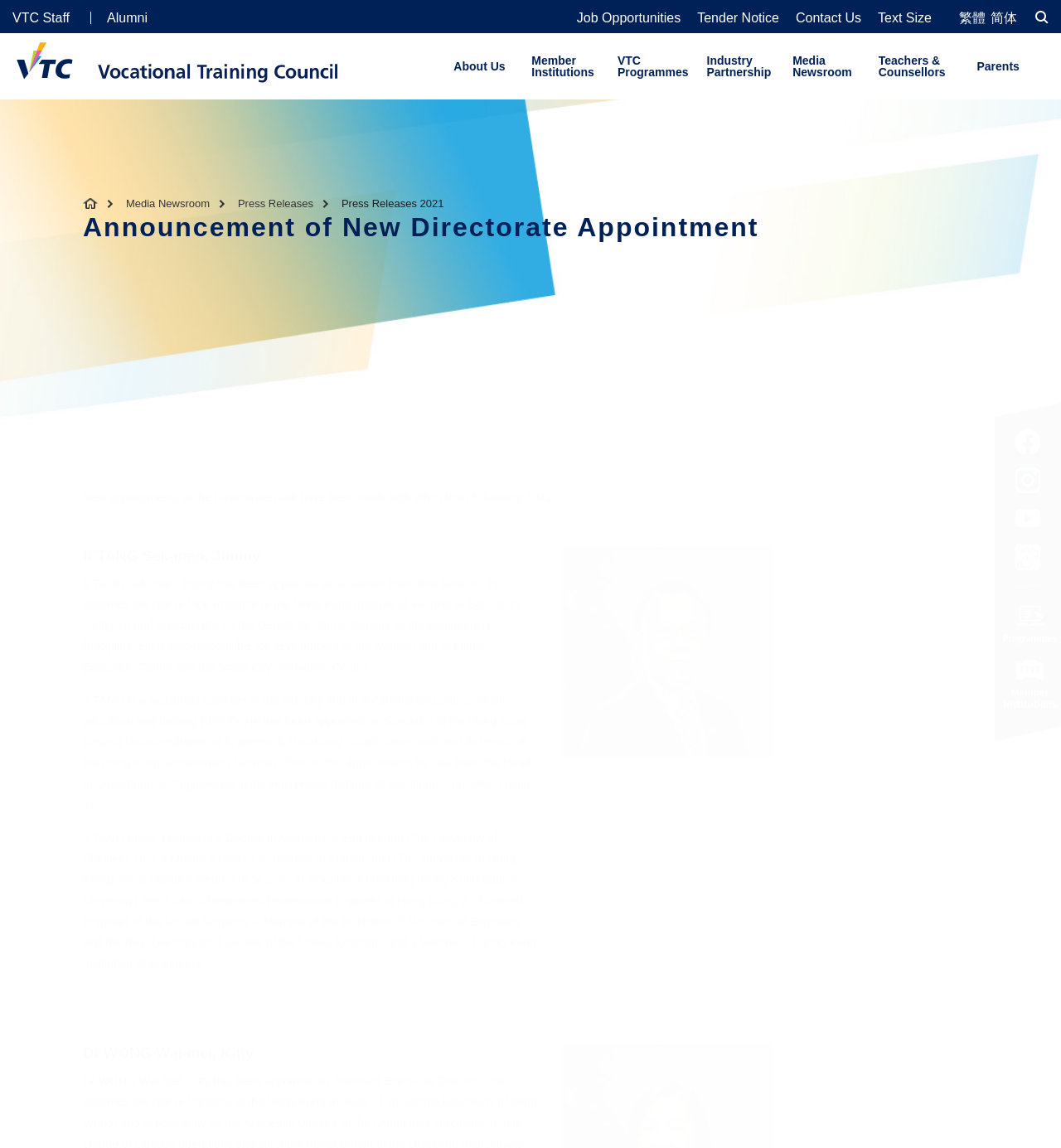Using the description: "Best Local Therapists", determine the UI element's bounding box coordinates. Ensure the coordinates are in the format of four float numbers between 0 and 1, i.e., [left, top, right, bottom].

None